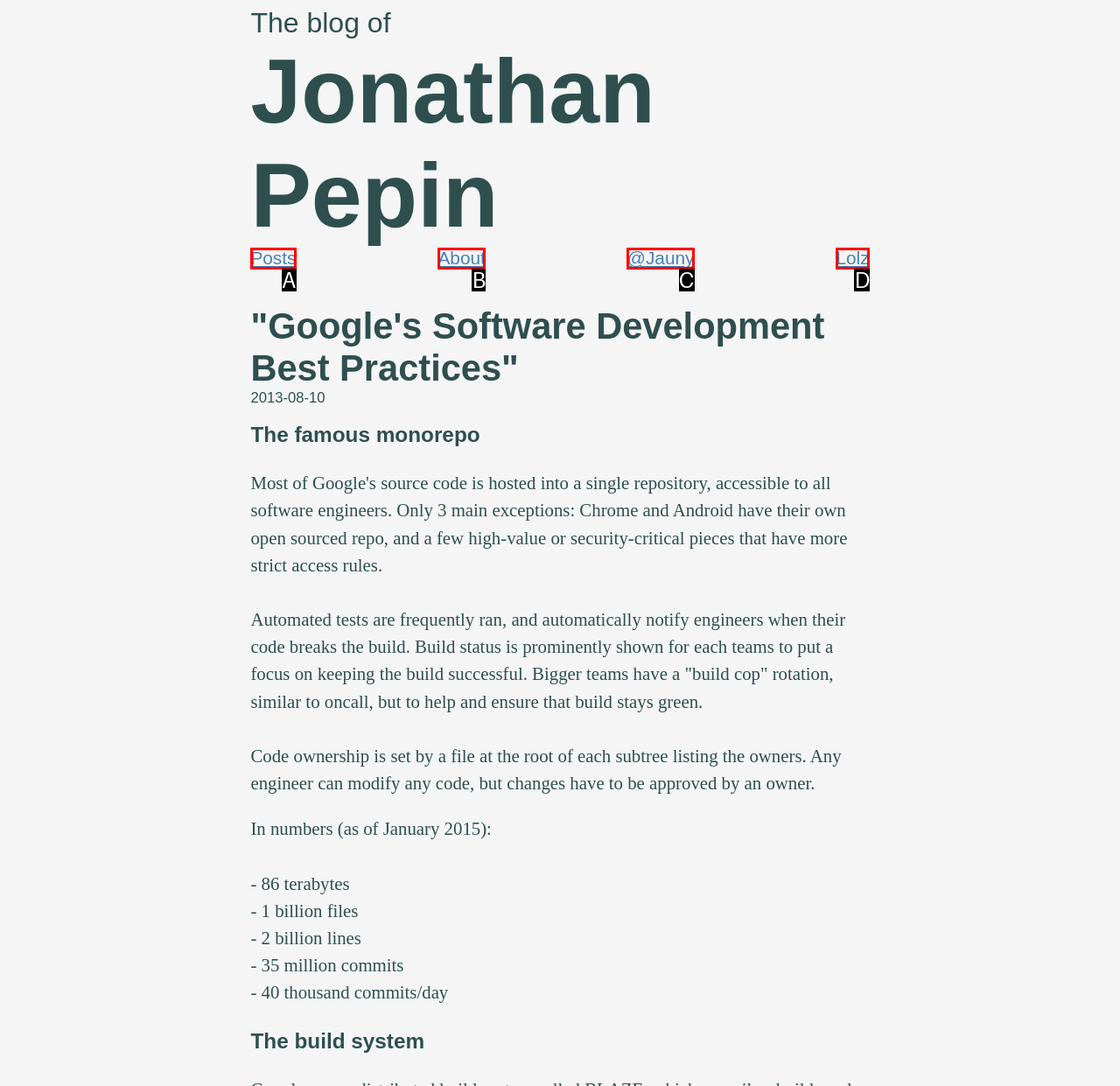Choose the option that best matches the description: Posts
Indicate the letter of the matching option directly.

A